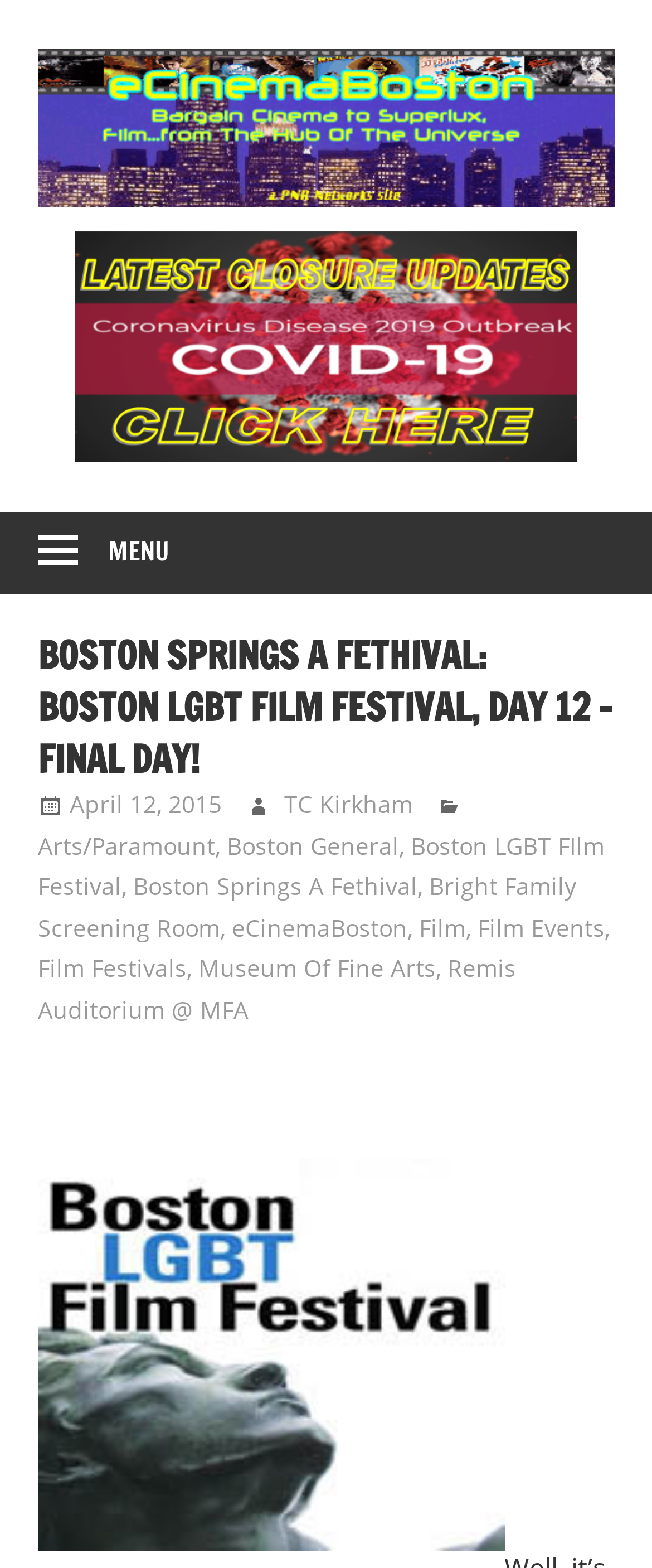Please determine the bounding box coordinates for the UI element described as: "Museum Of Fine Arts".

[0.304, 0.607, 0.668, 0.628]